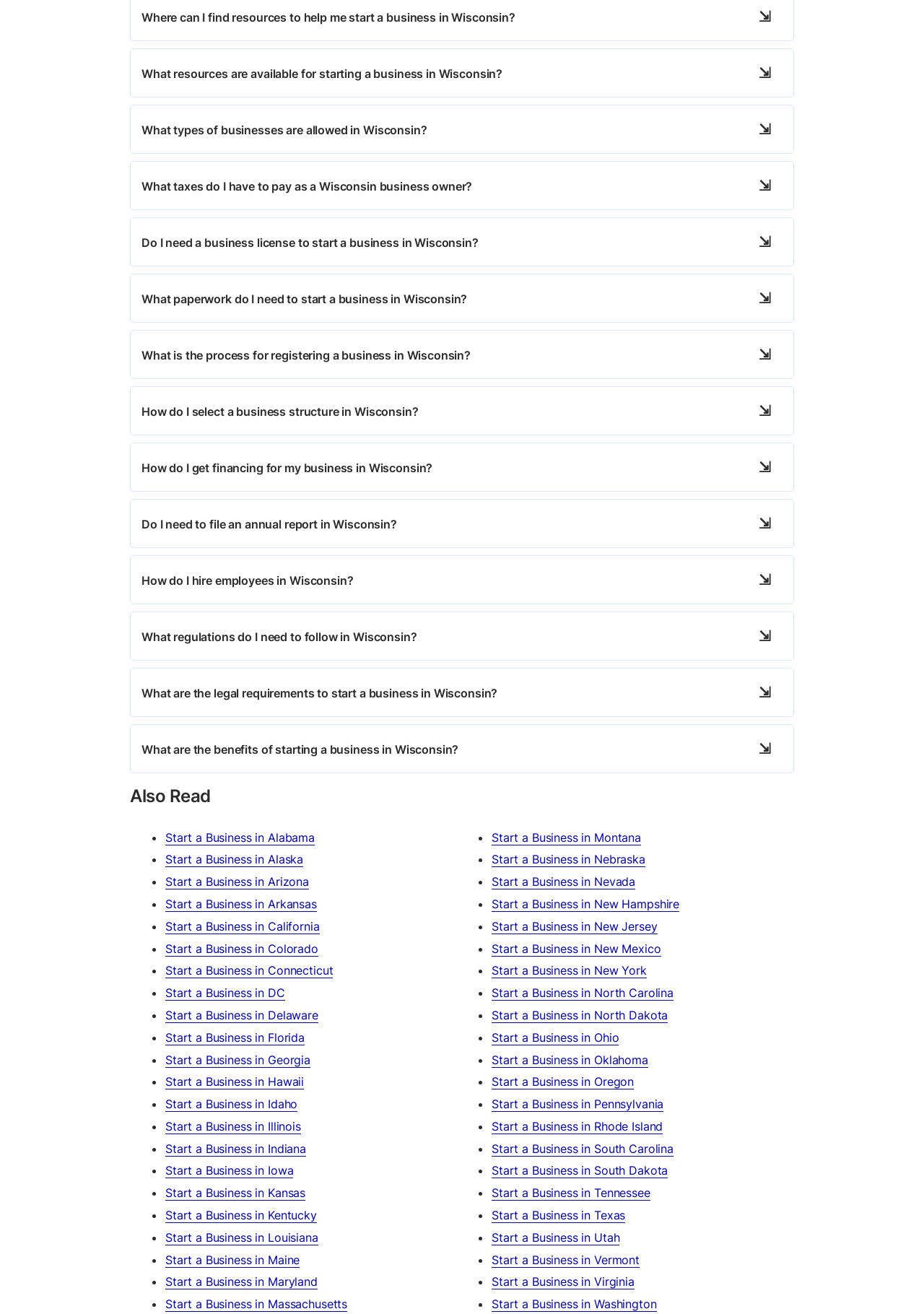What is the first step to start a business in Wisconsin?
Using the information presented in the image, please offer a detailed response to the question.

The webpage provides a list of questions related to starting a business in Wisconsin, and the first question is 'Where can I find resources to help me start a business in Wisconsin?' which implies that finding resources is the first step to start a business in Wisconsin.